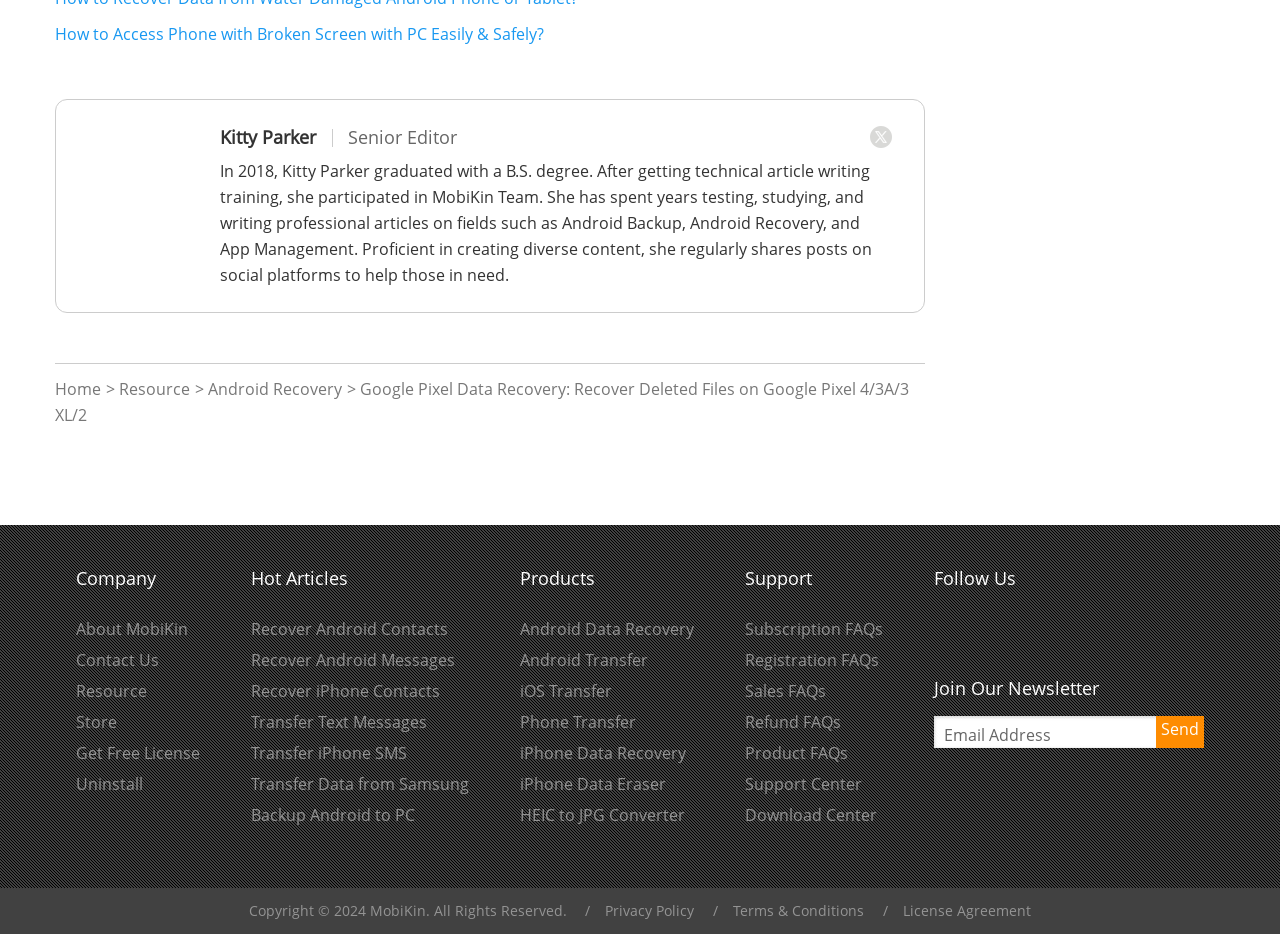Extract the bounding box coordinates for the UI element described as: "Recover iPhone Contacts".

[0.196, 0.728, 0.344, 0.752]